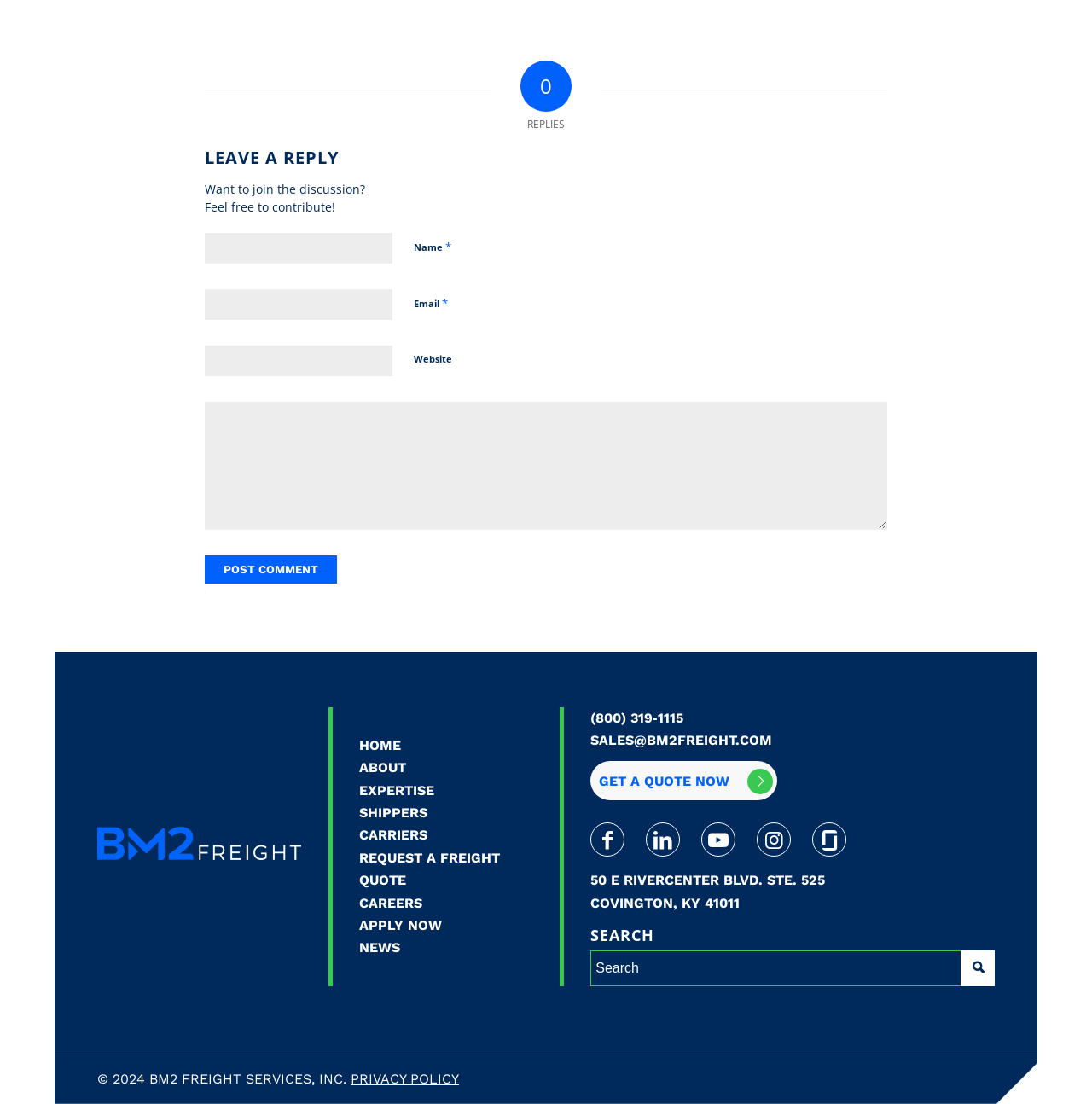Locate the bounding box coordinates of the region to be clicked to comply with the following instruction: "Go to the Home page". The coordinates must be four float numbers between 0 and 1, in the form [left, top, right, bottom].

[0.329, 0.665, 0.488, 0.686]